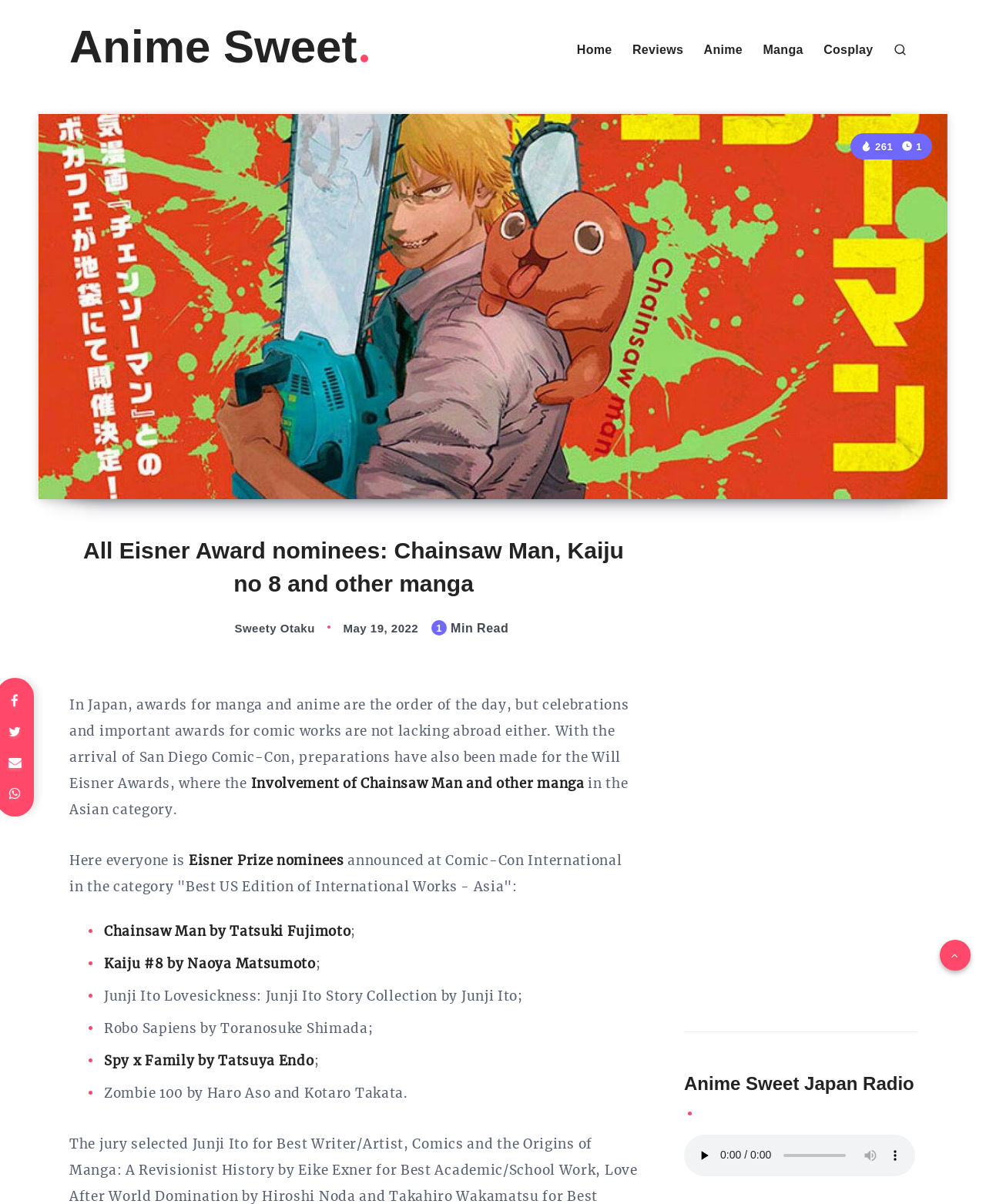Please find the top heading of the webpage and generate its text.

All Eisner Award nominees: Chainsaw Man, Kaiju no 8 and other manga